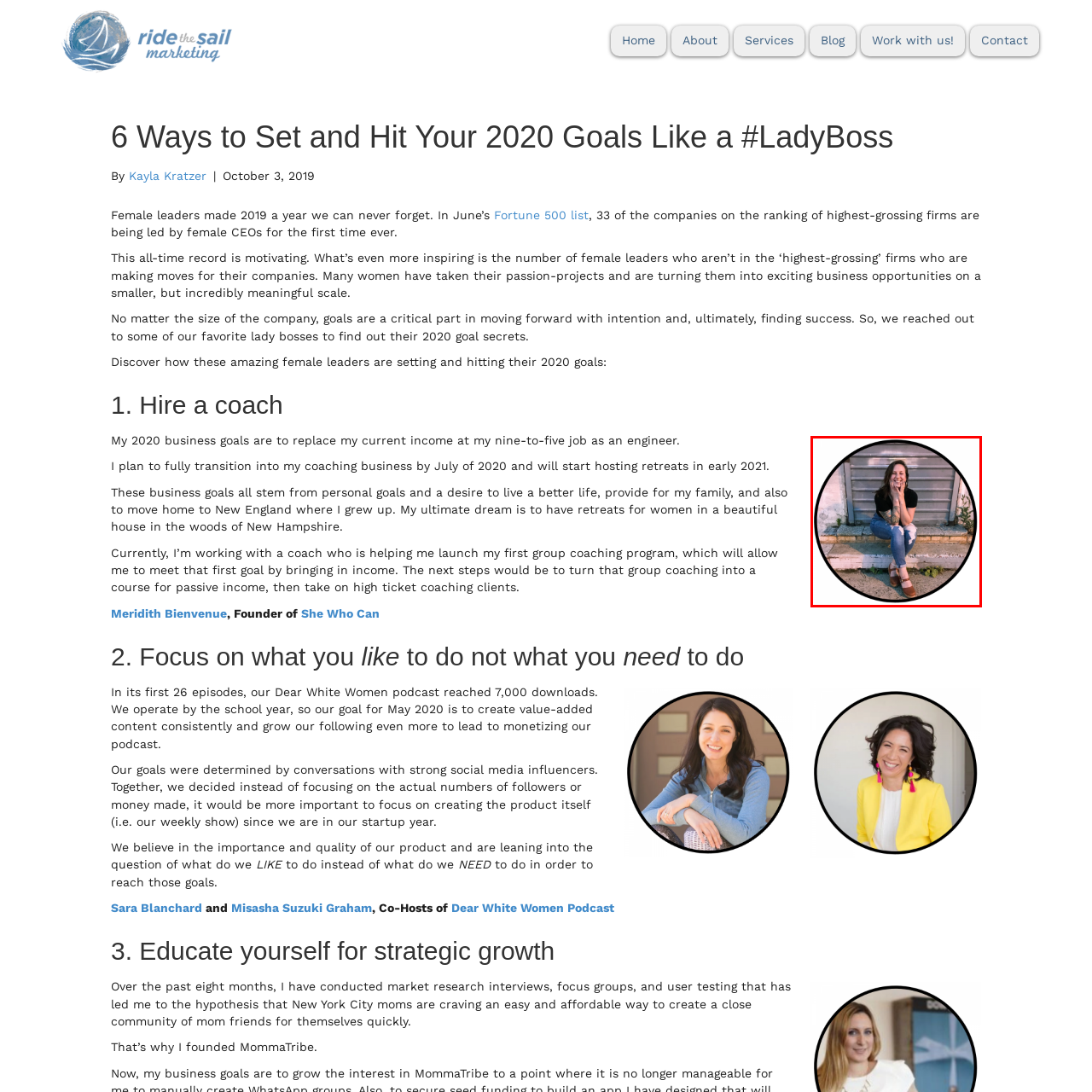What is Meridith's profession?
Pay attention to the image part enclosed by the red bounding box and answer the question using a single word or a short phrase.

coach and founder